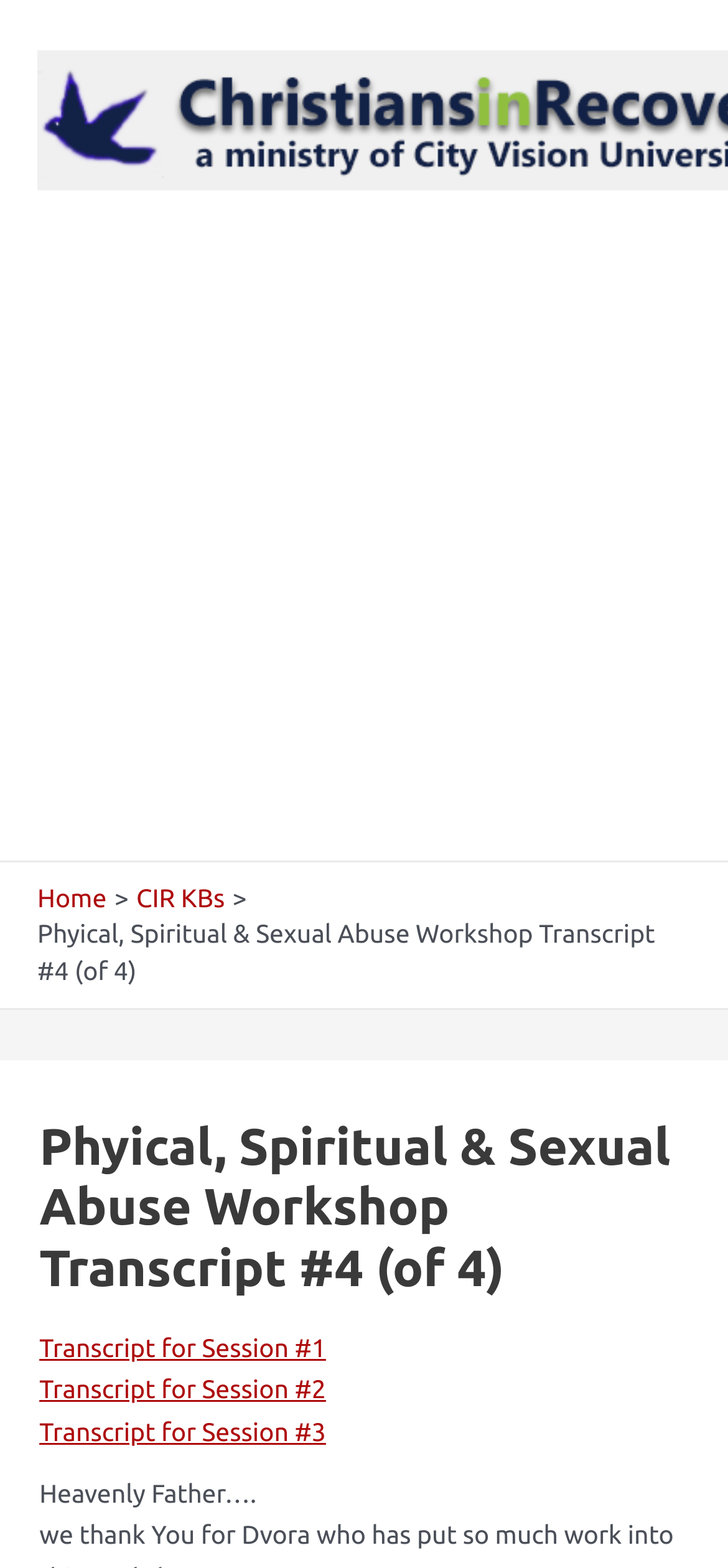Identify the bounding box for the UI element specified in this description: "Transcript for Session #2". The coordinates must be four float numbers between 0 and 1, formatted as [left, top, right, bottom].

[0.054, 0.877, 0.448, 0.896]